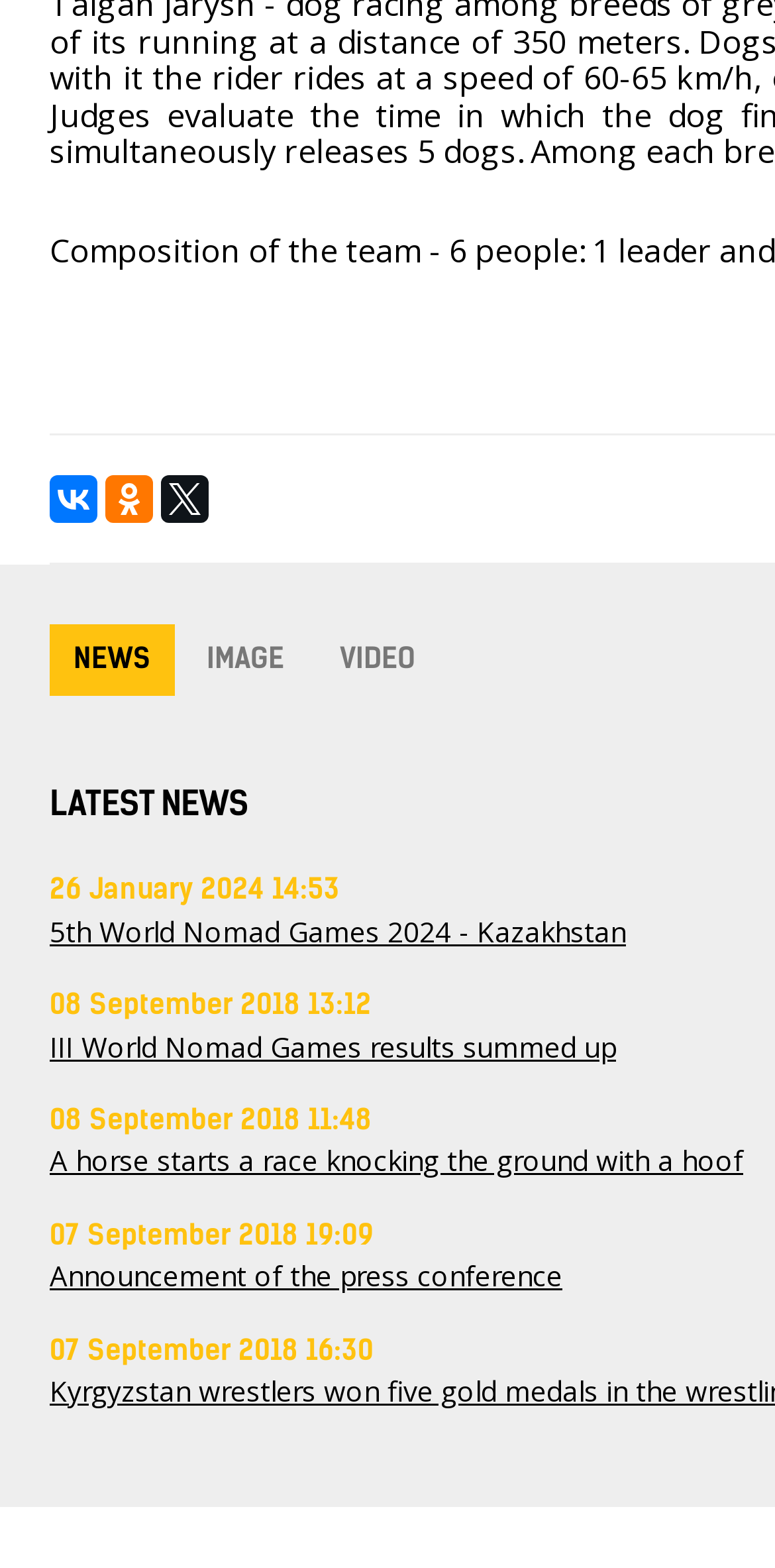Please identify the coordinates of the bounding box that should be clicked to fulfill this instruction: "visit VKontakte".

[0.064, 0.303, 0.126, 0.334]